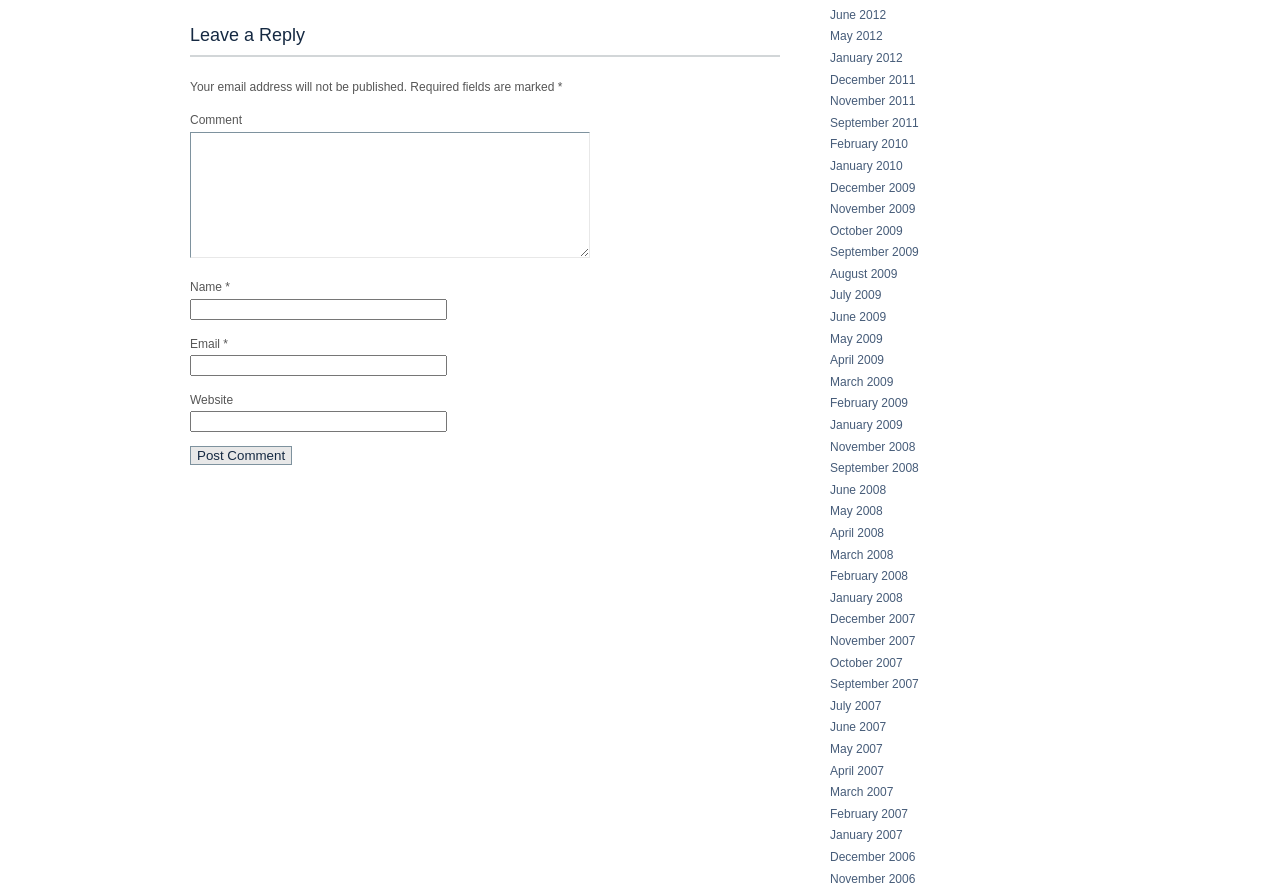Specify the bounding box coordinates of the element's area that should be clicked to execute the given instruction: "Leave a comment". The coordinates should be four float numbers between 0 and 1, i.e., [left, top, right, bottom].

[0.148, 0.148, 0.461, 0.289]